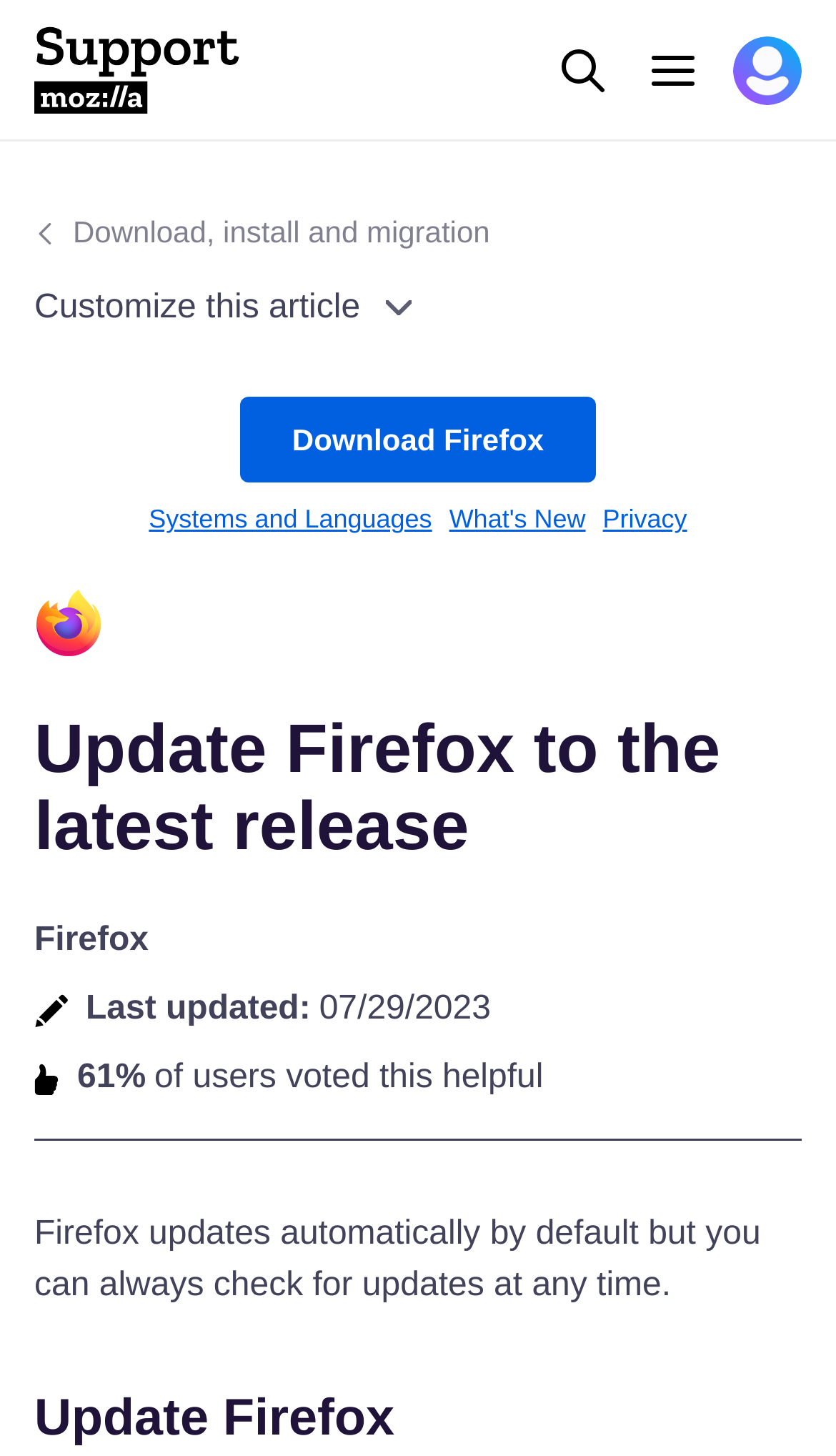What is the logo on the top left corner? Using the information from the screenshot, answer with a single word or phrase.

Mozilla Support Logo